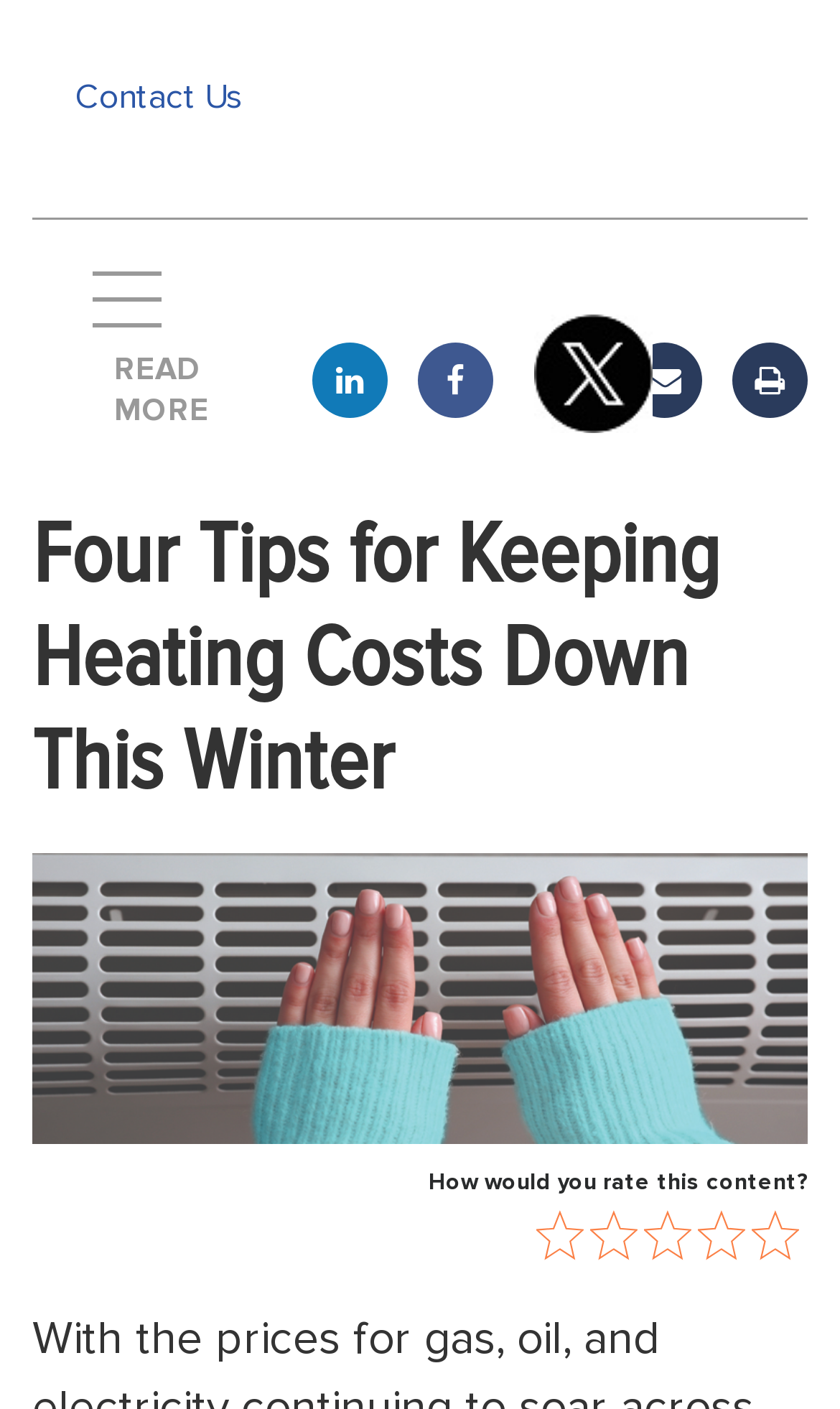What is the purpose of the 'READ MORE' button?
Kindly give a detailed and elaborate answer to the question.

The 'READ MORE' button is likely provided to allow users to access additional content or information related to the topic of keeping heating costs down. Clicking on this button may lead to a more detailed article, a new webpage, or a downloadable resource.